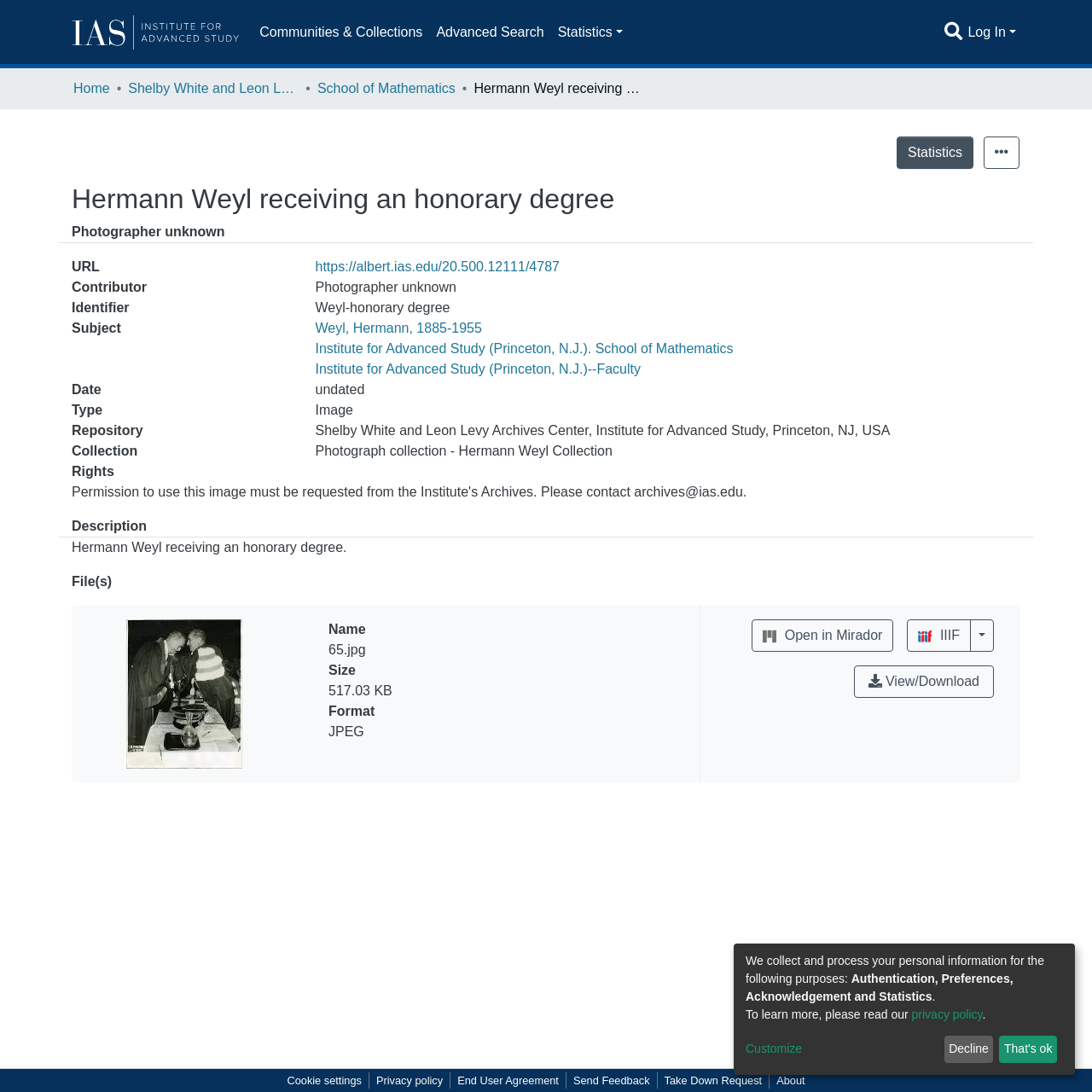Identify the title of the webpage and provide its text content.

Hermann Weyl receiving an honorary degree